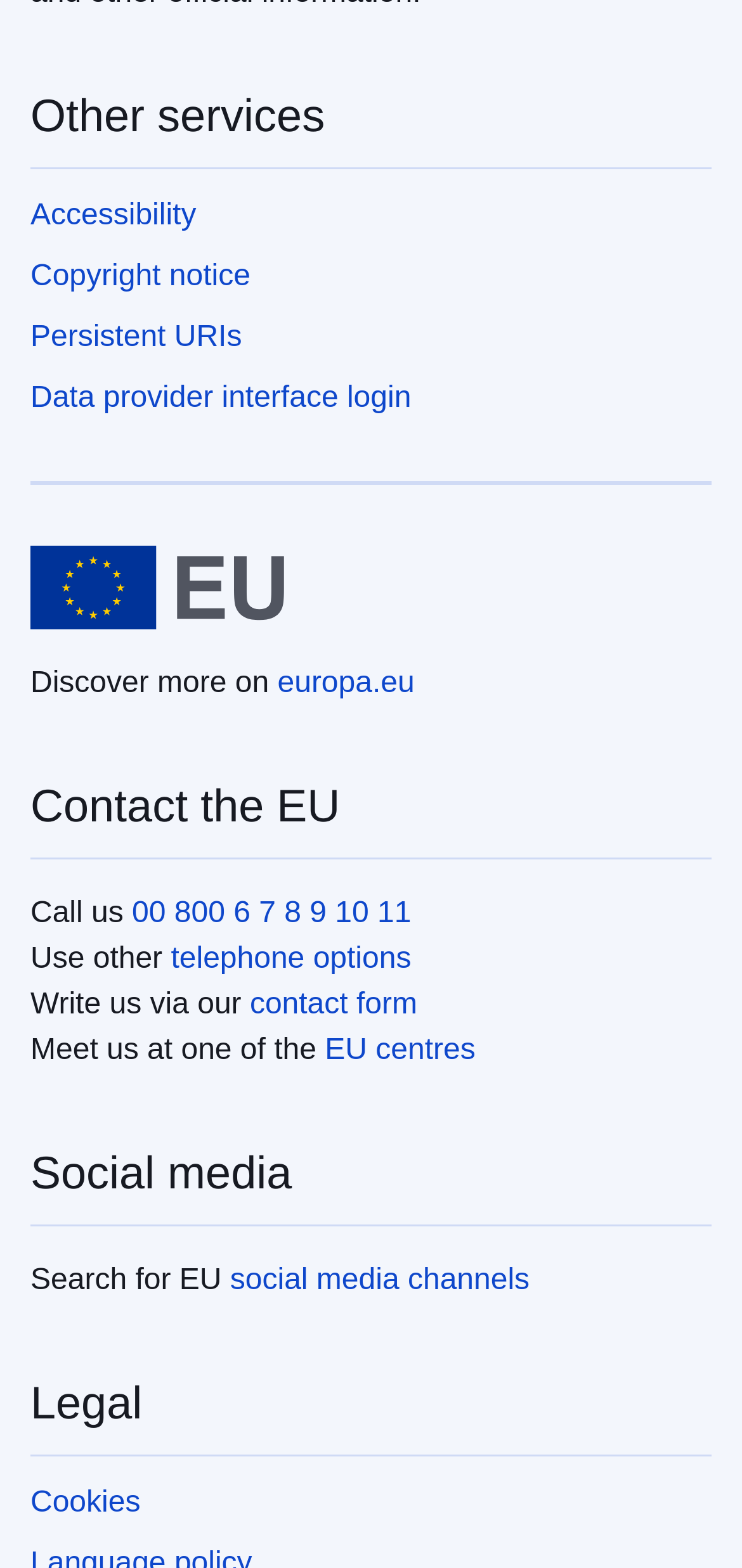How can I contact the EU?
Refer to the image and provide a one-word or short phrase answer.

Call or write